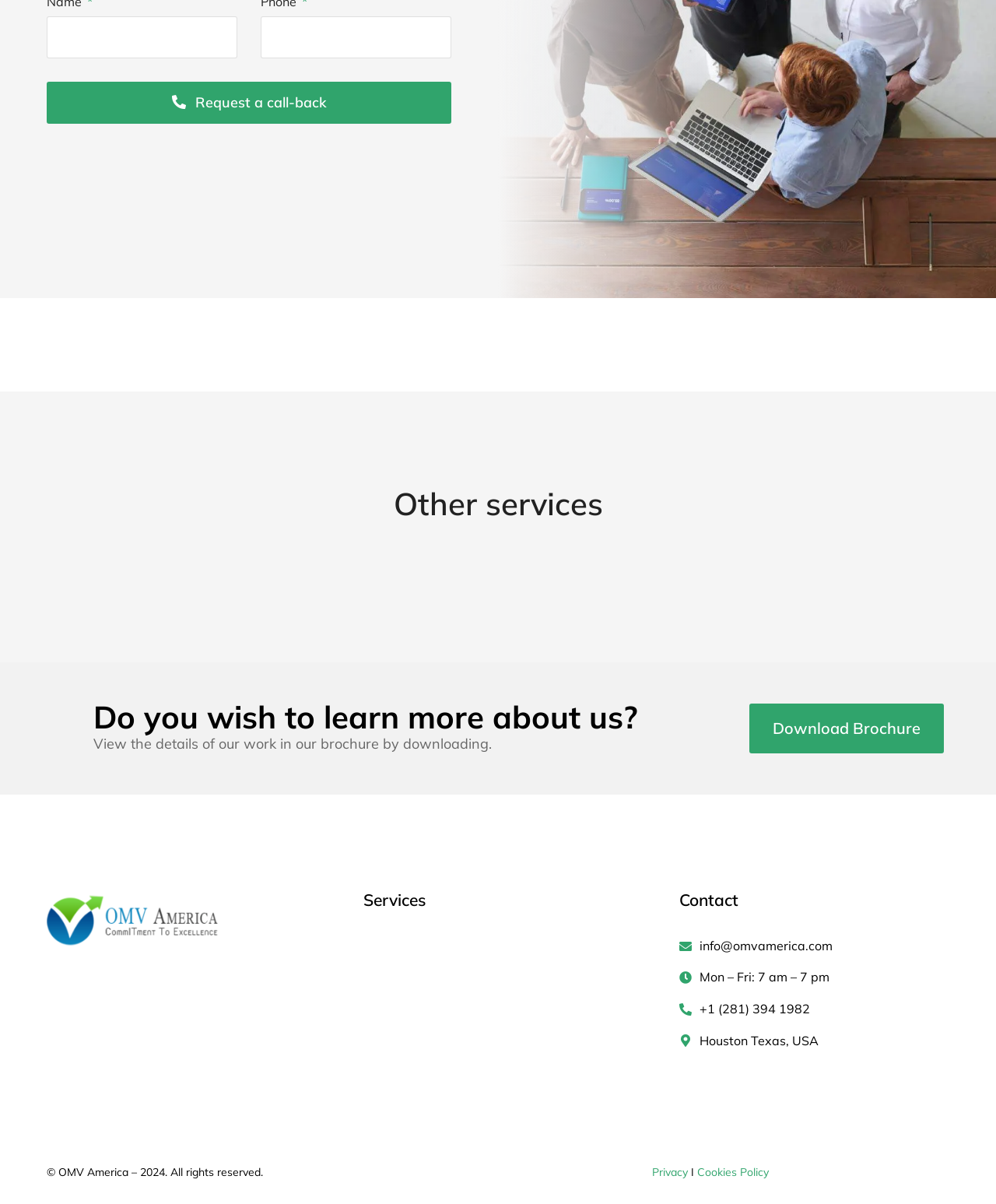Provide the bounding box coordinates of the area you need to click to execute the following instruction: "Download Brochure".

[0.752, 0.584, 0.948, 0.626]